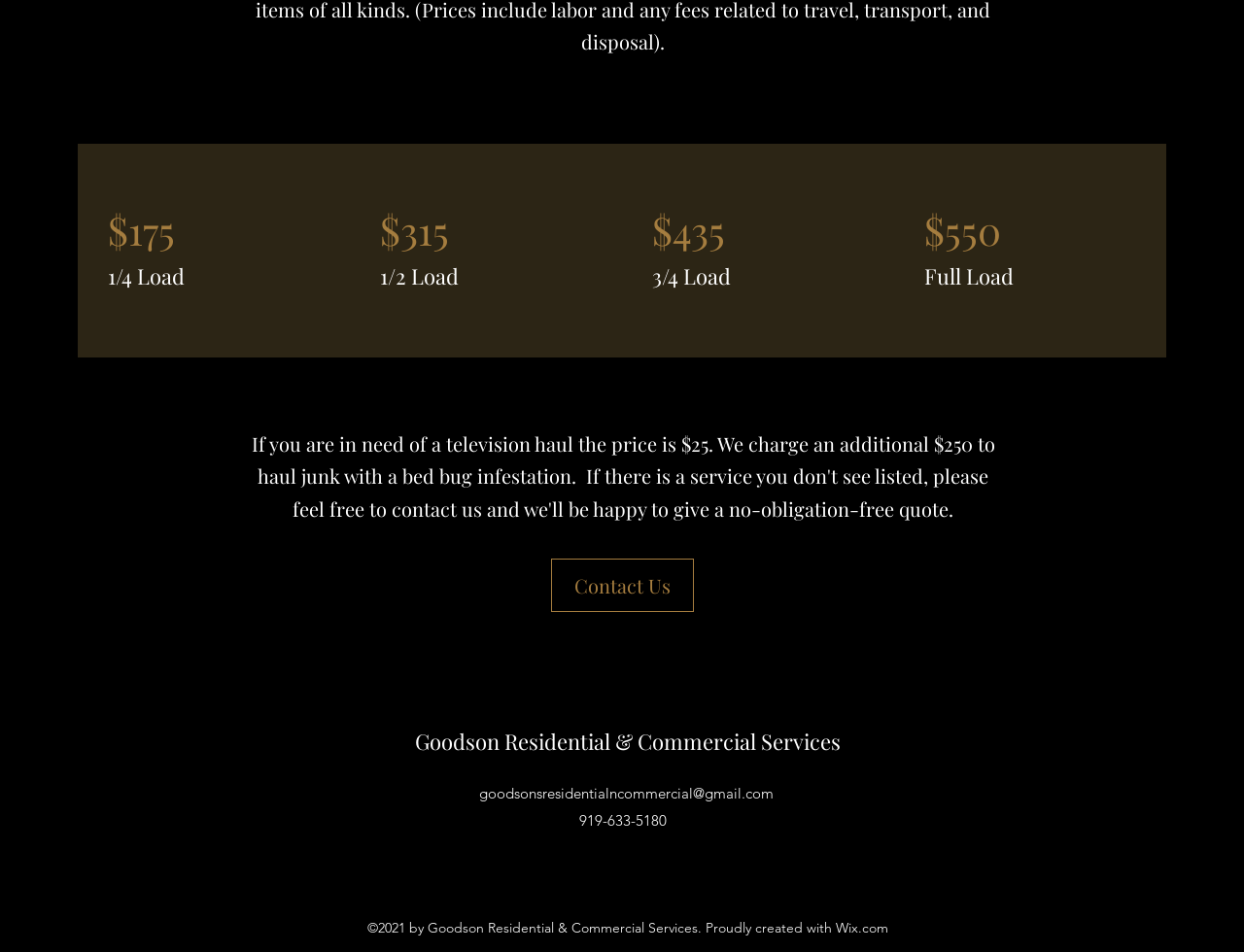What is the price of 1/4 Load?
Please give a detailed and elaborate answer to the question.

I found the heading '$175' next to the StaticText '1/4 Load', so I concluded that the price of 1/4 Load is $175.